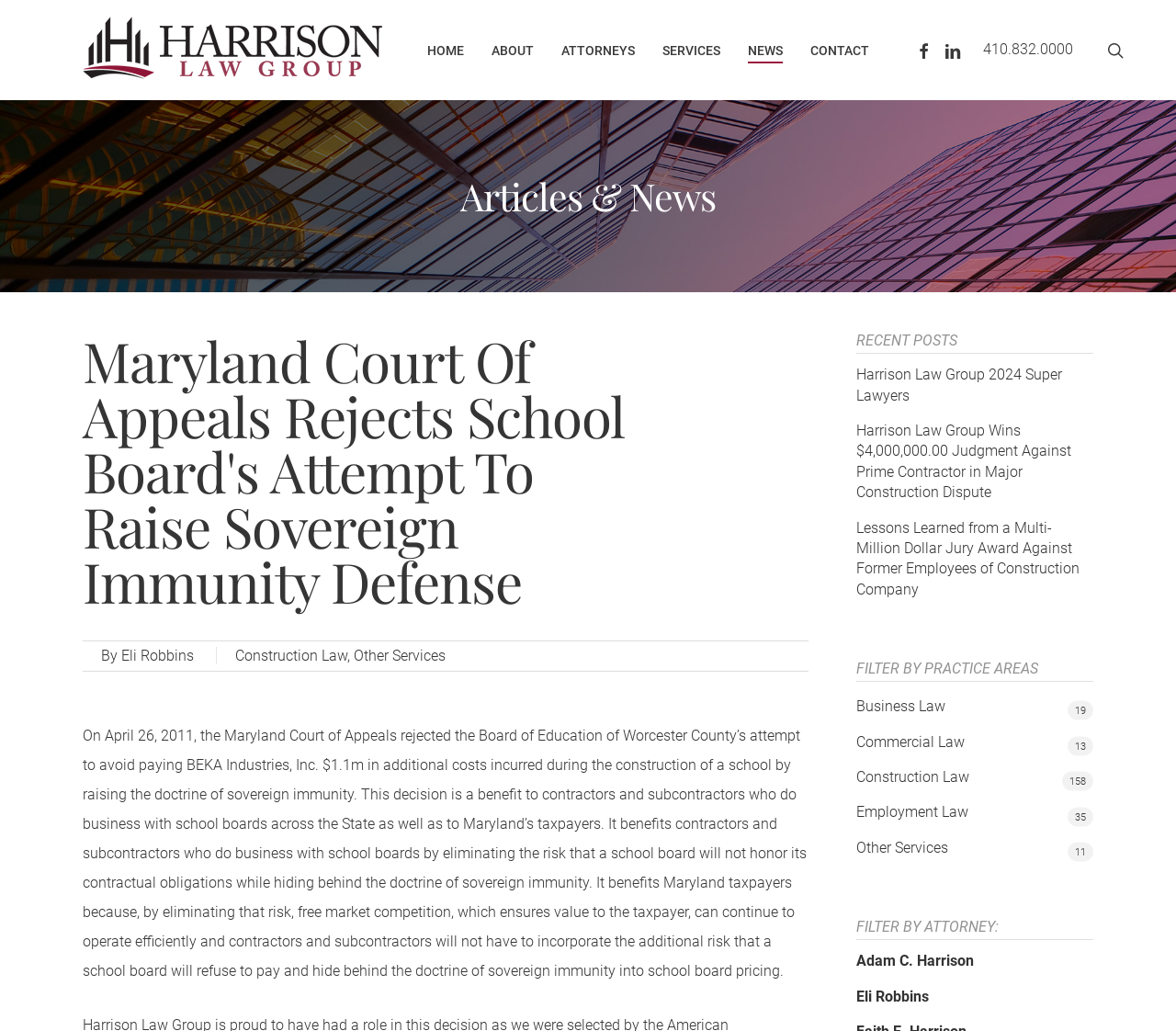Determine the bounding box coordinates of the element's region needed to click to follow the instruction: "View the 'Harrison Law Group 2024 Super Lawyers' news". Provide these coordinates as four float numbers between 0 and 1, formatted as [left, top, right, bottom].

[0.728, 0.354, 0.93, 0.394]